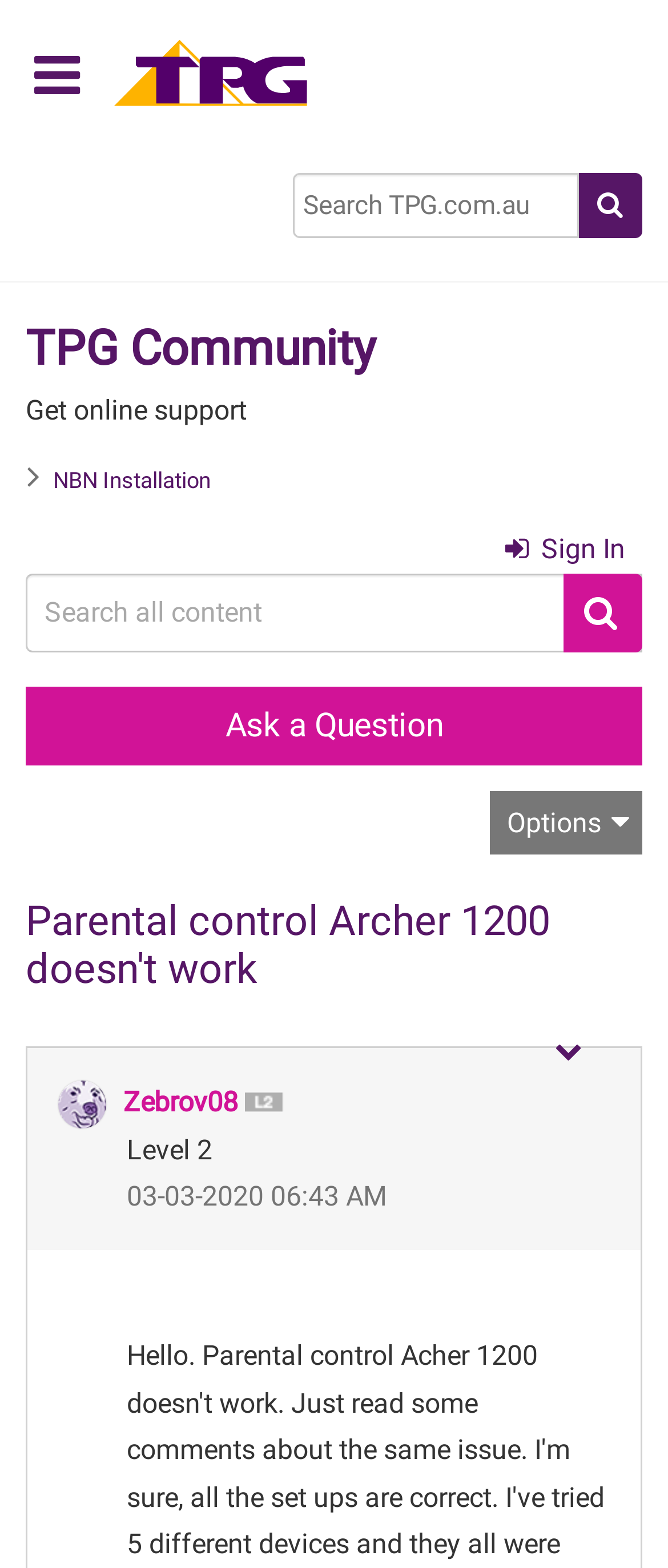Please provide a short answer using a single word or phrase for the question:
How many buttons are there in the search box?

2